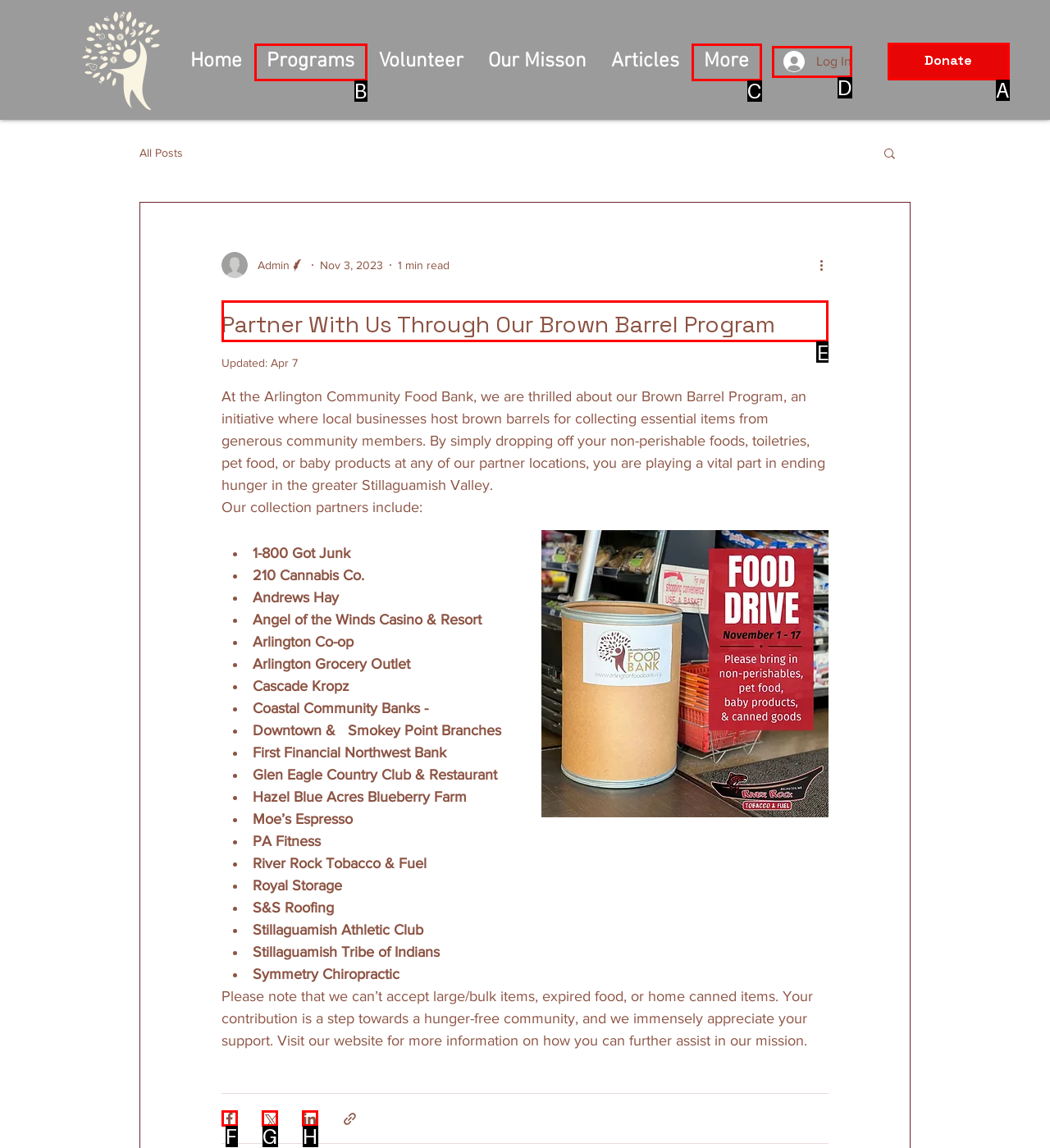Identify the HTML element you need to click to achieve the task: Read more about the Brown Barrel Program. Respond with the corresponding letter of the option.

E